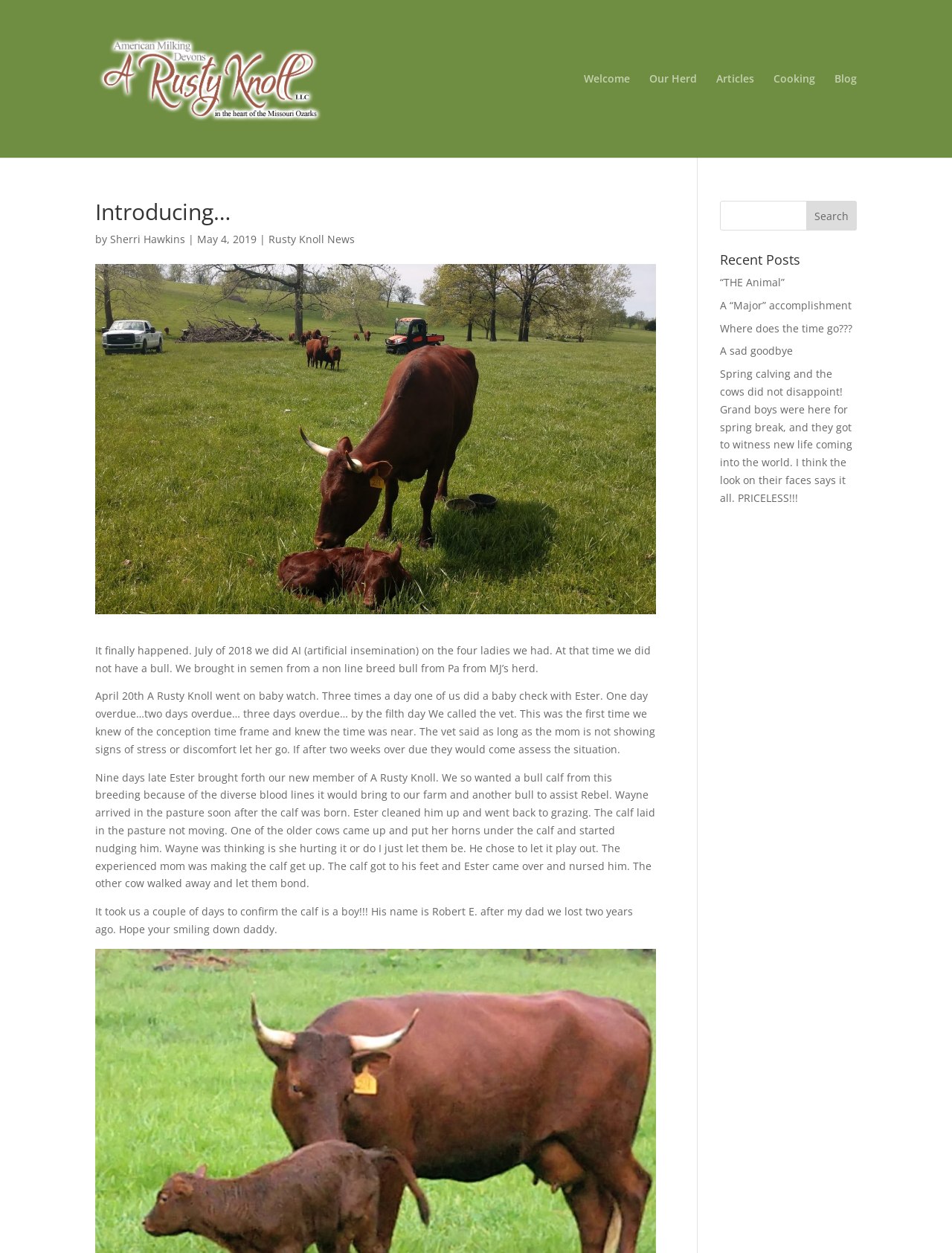Pinpoint the bounding box coordinates of the clickable area needed to execute the instruction: "Search for something". The coordinates should be specified as four float numbers between 0 and 1, i.e., [left, top, right, bottom].

[0.756, 0.16, 0.9, 0.184]